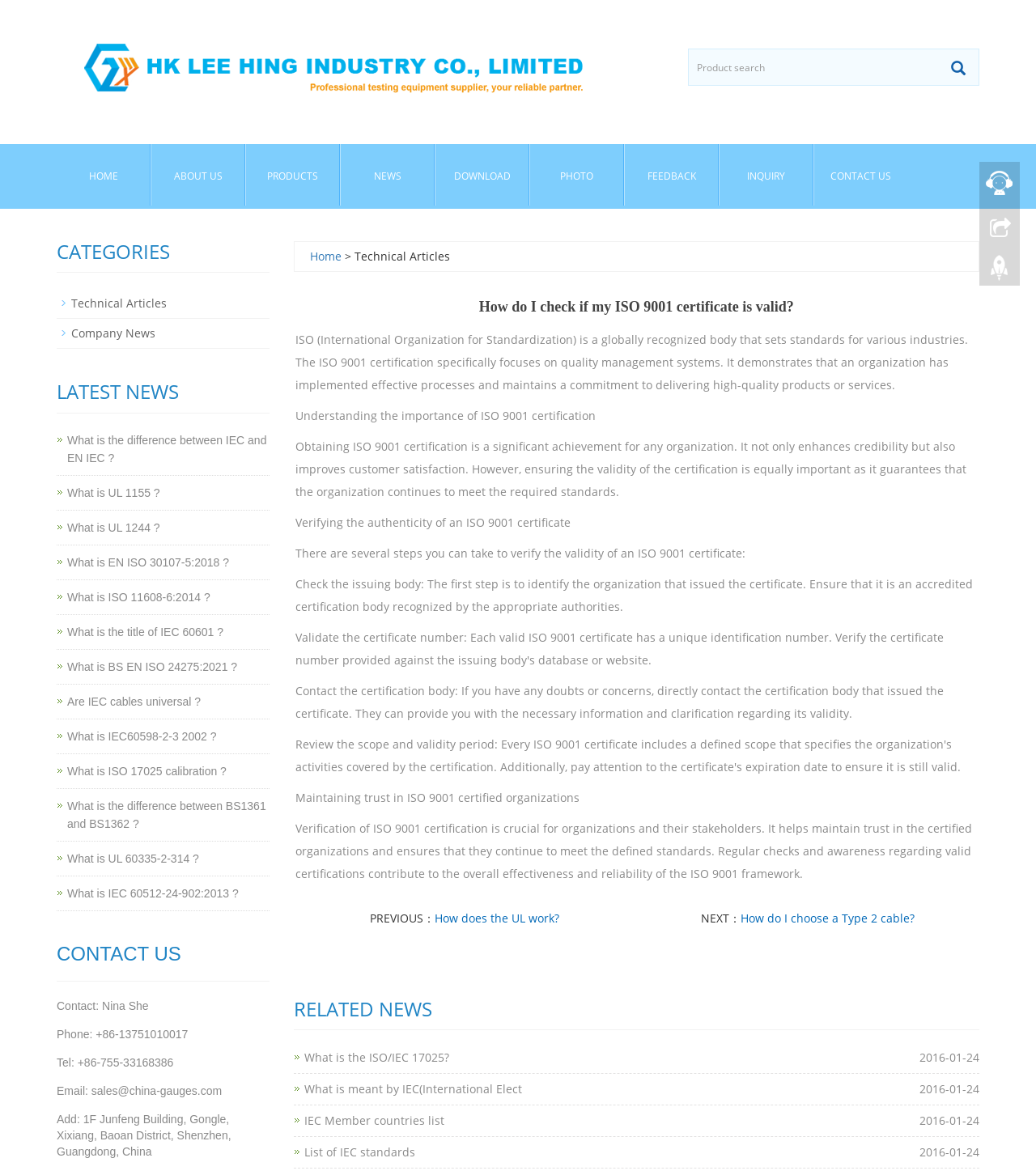Locate the bounding box coordinates of the region to be clicked to comply with the following instruction: "Contact us". The coordinates must be four float numbers between 0 and 1, in the form [left, top, right, bottom].

[0.055, 0.803, 0.26, 0.836]